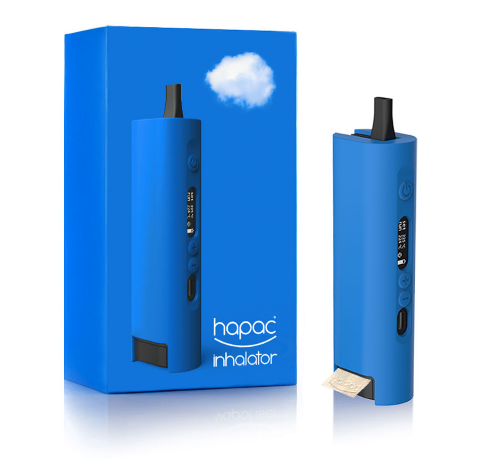Answer the question in a single word or phrase:
What is the purpose of the cloud graphic on the packaging?

Hinting at vaporization